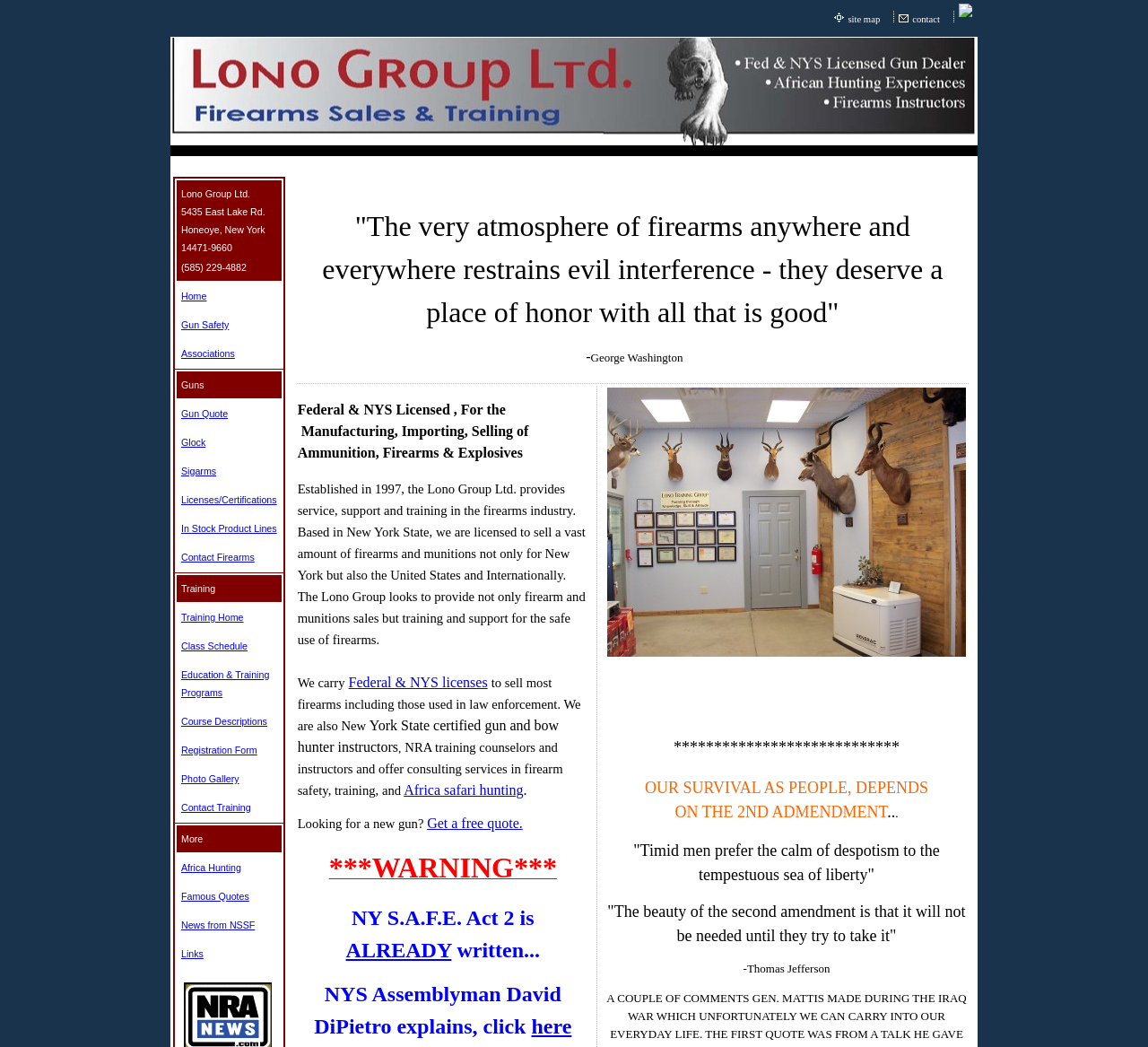Given the description of a UI element: "Course Descriptions", identify the bounding box coordinates of the matching element in the webpage screenshot.

[0.158, 0.682, 0.233, 0.695]